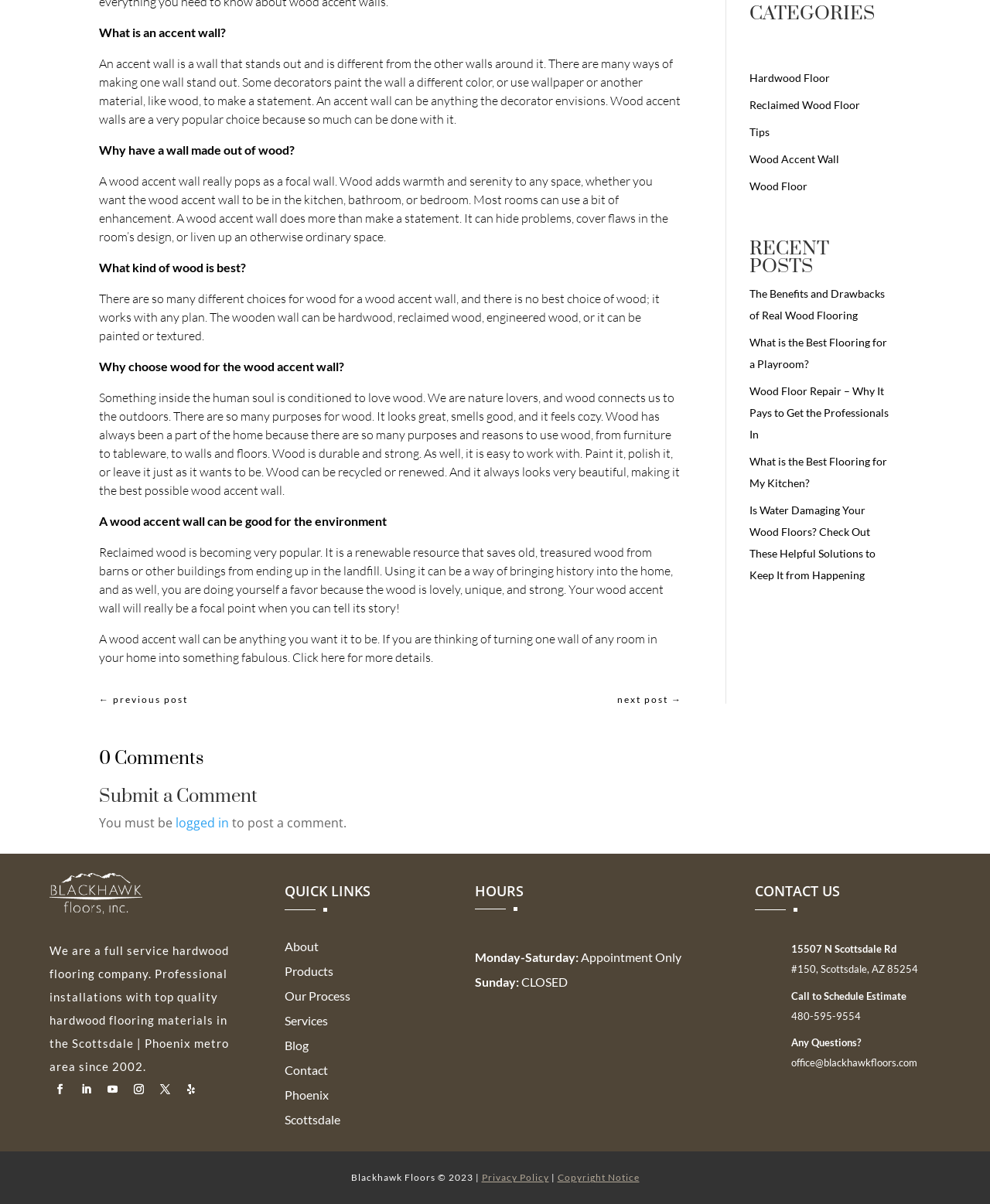Using the format (top-left x, top-left y, bottom-right x, bottom-right y), provide the bounding box coordinates for the described UI element. All values should be floating point numbers between 0 and 1: Follow

[0.13, 0.896, 0.15, 0.913]